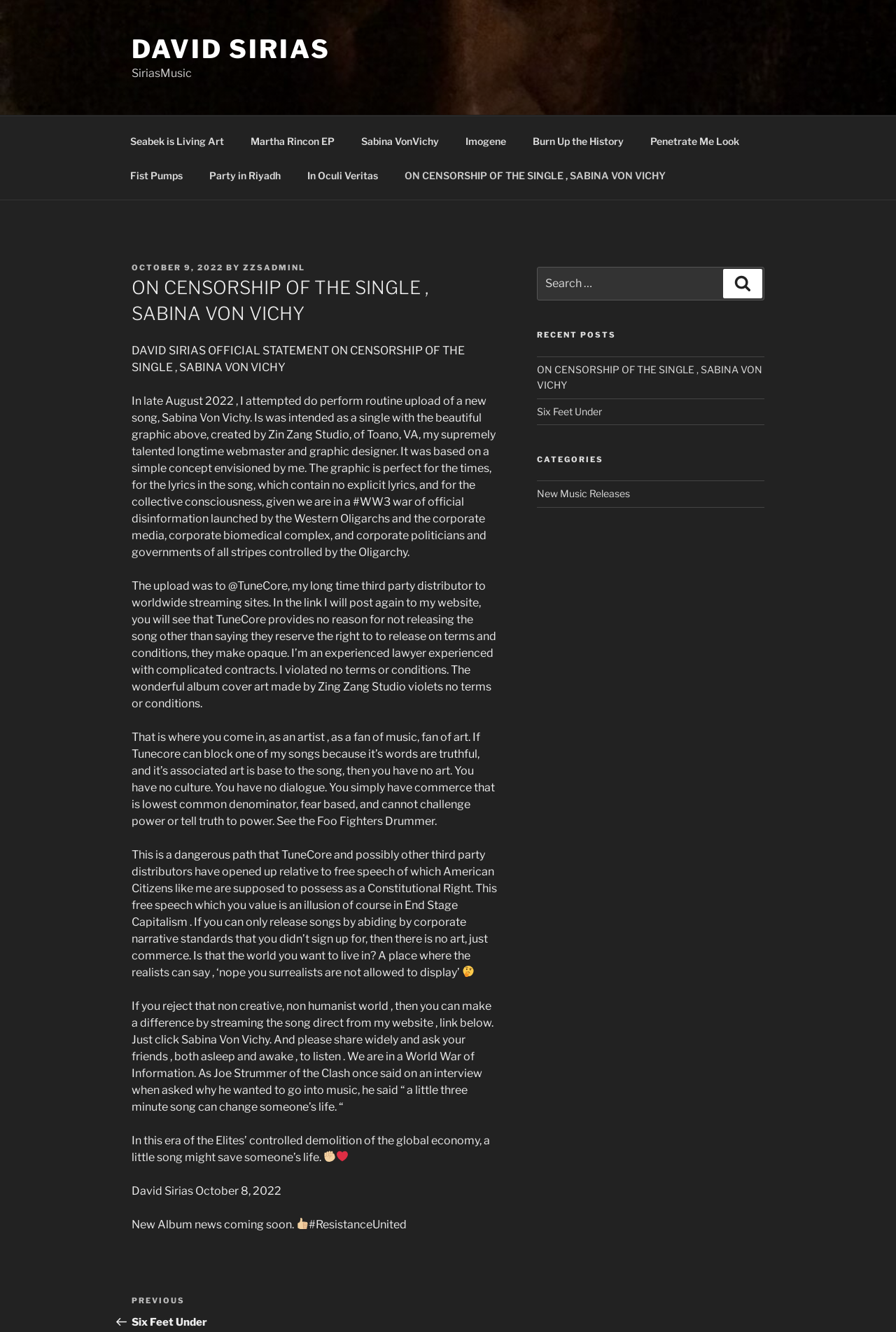Please identify the bounding box coordinates of the region to click in order to complete the task: "Read the latest post". The coordinates must be four float numbers between 0 and 1, specified as [left, top, right, bottom].

[0.599, 0.273, 0.85, 0.293]